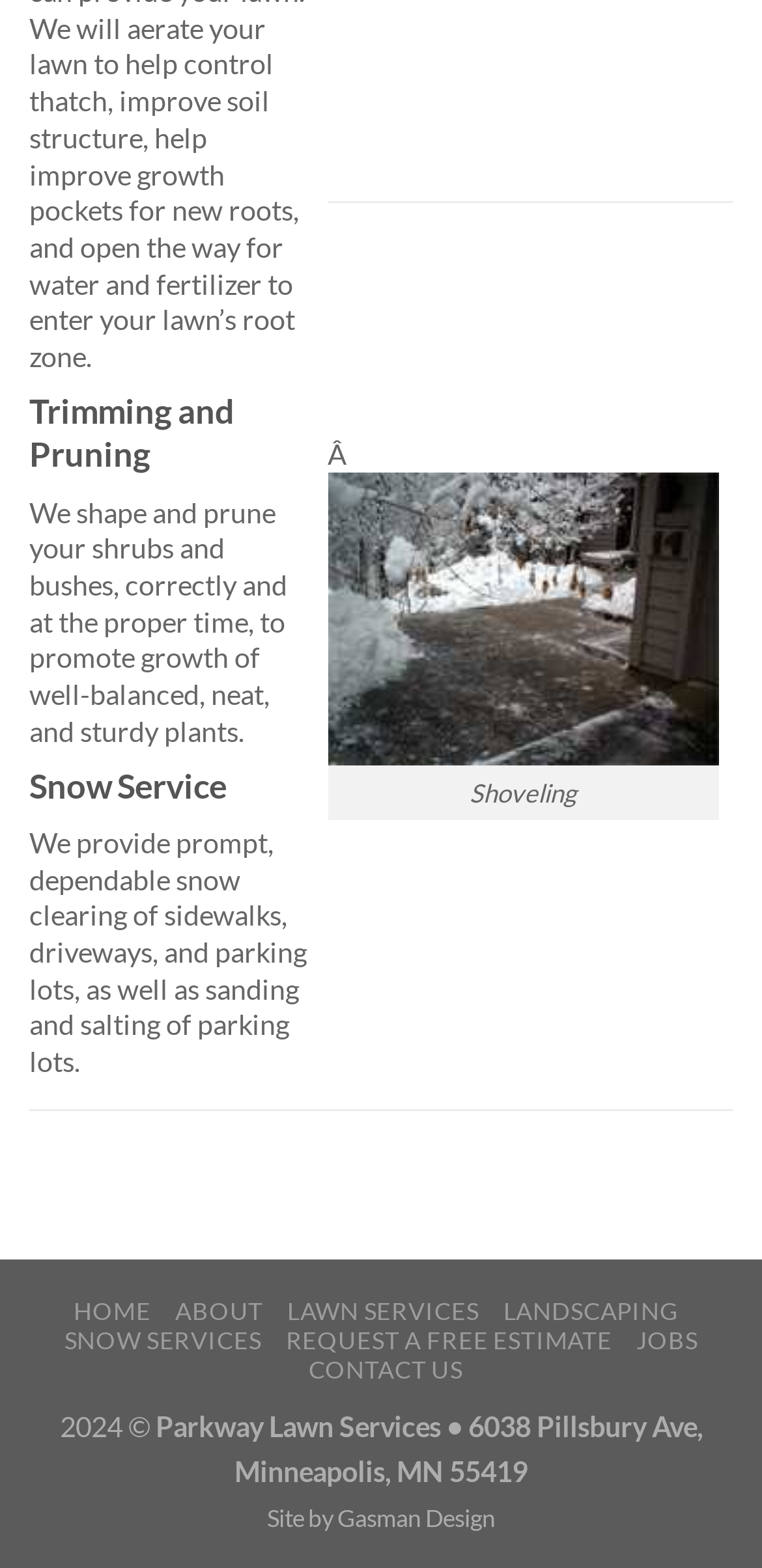Identify the bounding box coordinates of the HTML element based on this description: "Snow Services".

[0.084, 0.845, 0.343, 0.864]